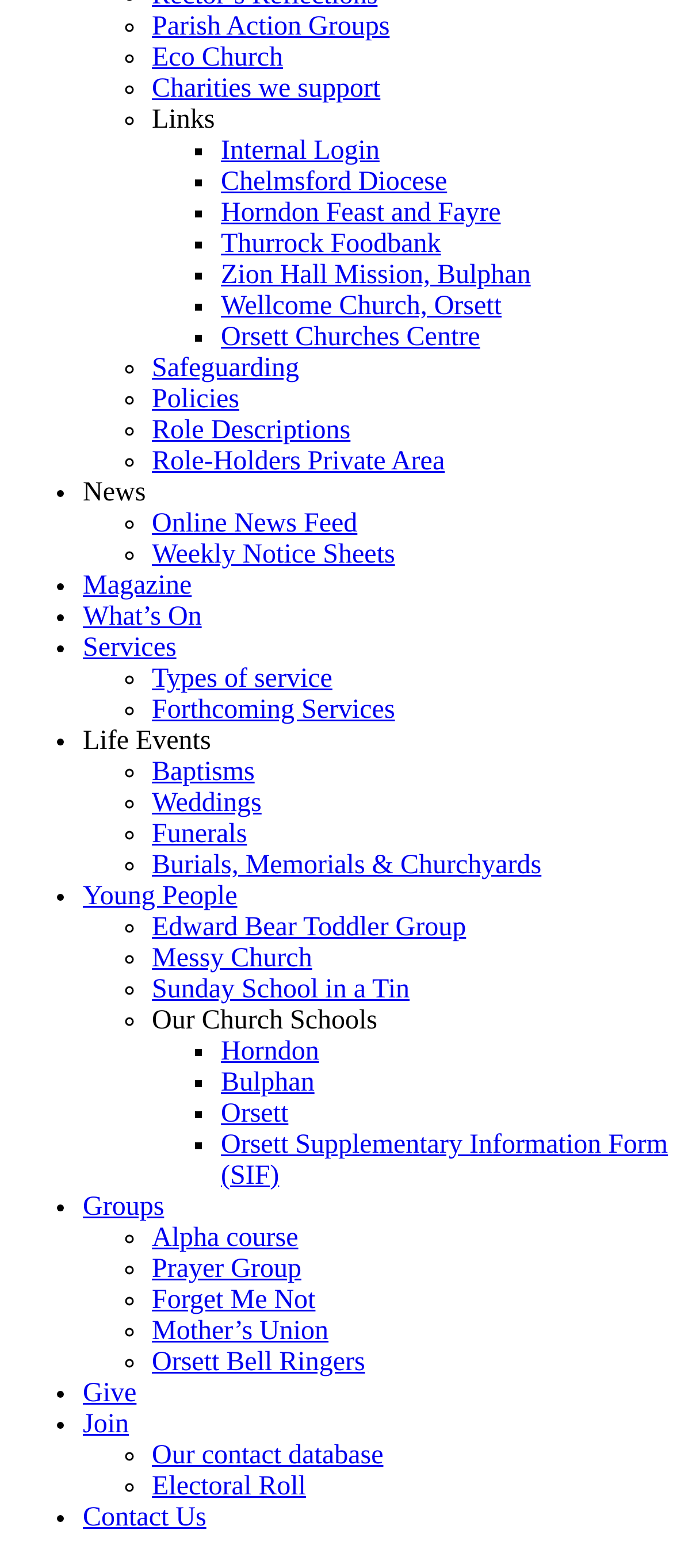Please provide a brief answer to the question using only one word or phrase: 
What is the main category of 'Parish Action Groups'?

Menu item